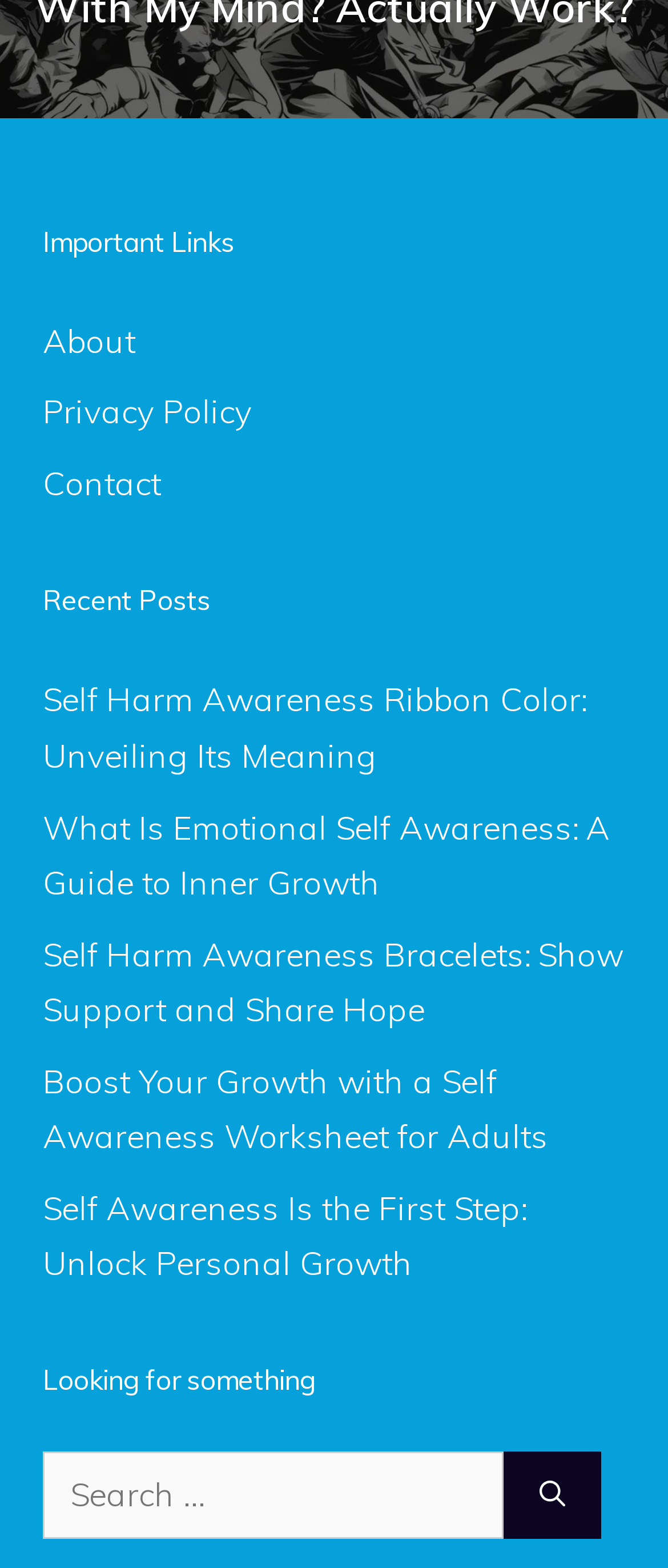Can you specify the bounding box coordinates of the area that needs to be clicked to fulfill the following instruction: "Click on Search button"?

[0.754, 0.926, 0.9, 0.981]